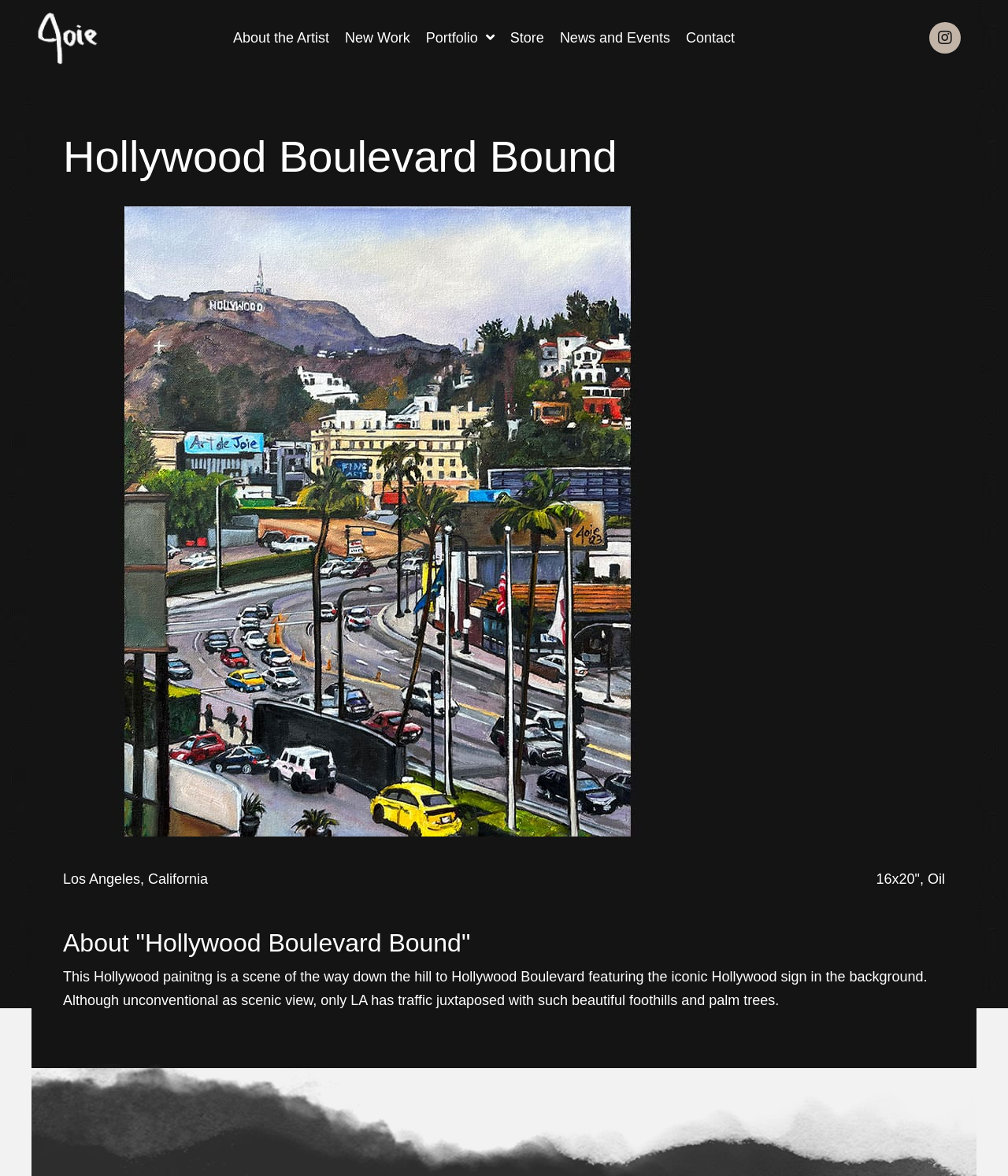Determine the bounding box coordinates for the region that must be clicked to execute the following instruction: "Visit the artist's homepage".

[0.031, 0.024, 0.105, 0.038]